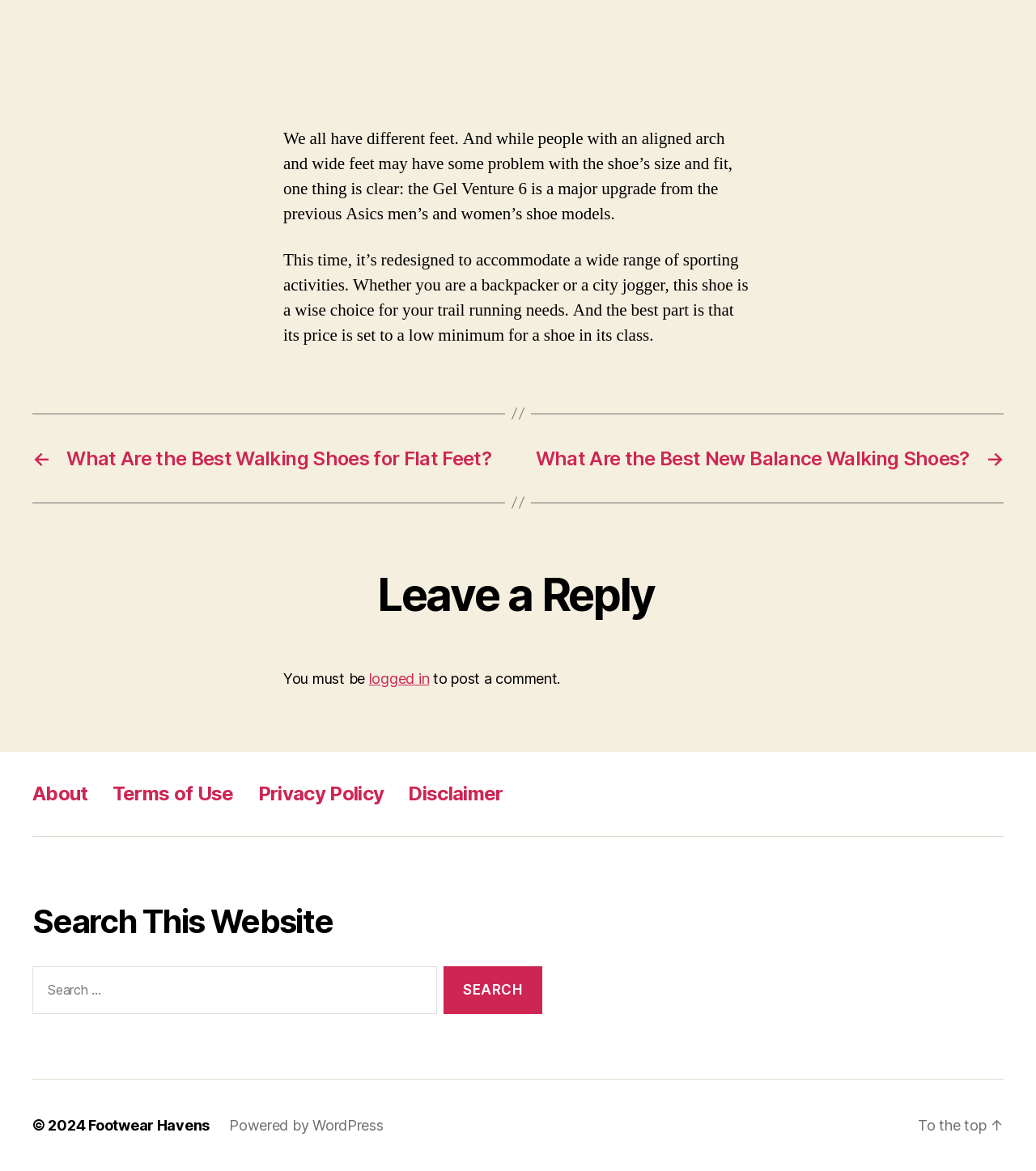From the given element description: "Terms of Use", find the bounding box for the UI element. Provide the coordinates as four float numbers between 0 and 1, in the order [left, top, right, bottom].

[0.108, 0.668, 0.226, 0.688]